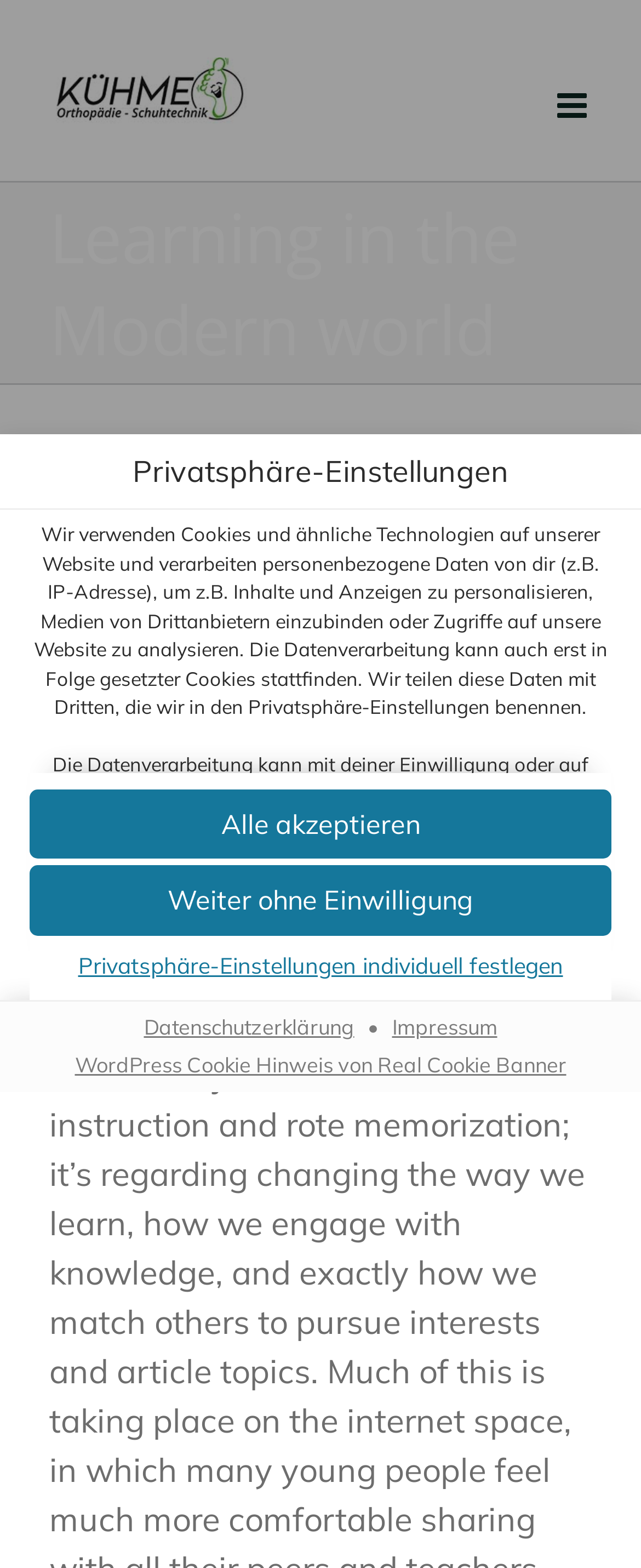What is the minimum age to consent to this service?
Using the information presented in the image, please offer a detailed response to the question.

The text states that if you are under 16 years old, you are not allowed to consent to this service and need to ask your parents or guardians for permission.